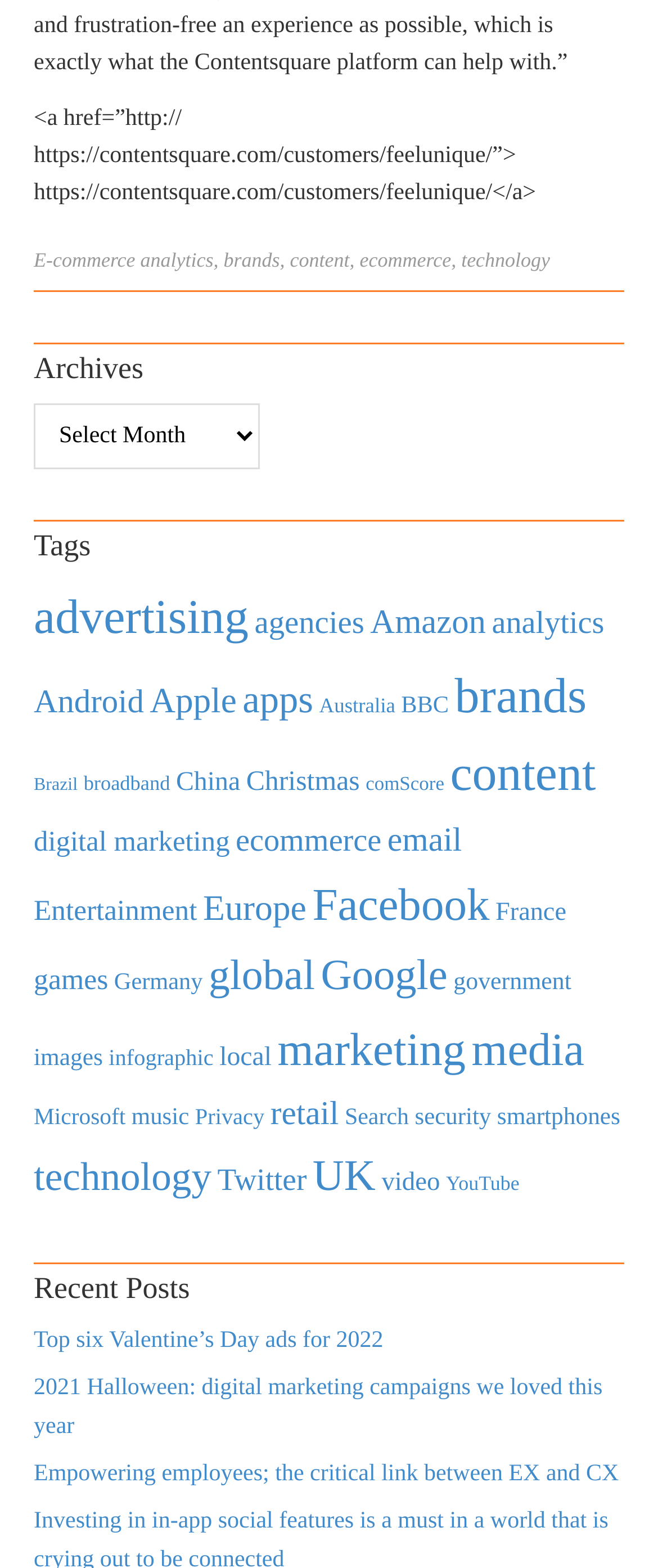Respond to the question below with a single word or phrase:
How many tags are available?

Multiple